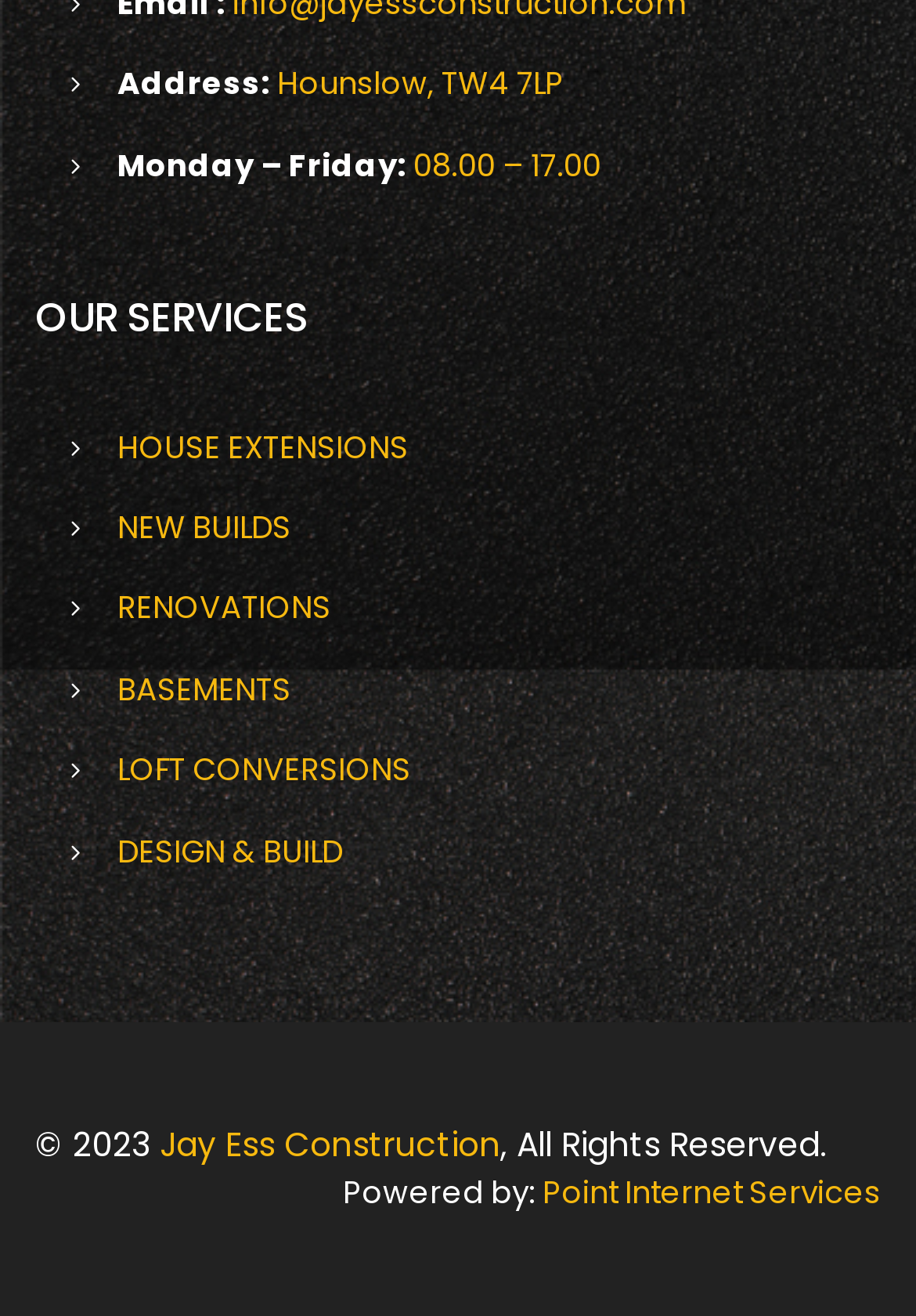Pinpoint the bounding box coordinates for the area that should be clicked to perform the following instruction: "check opening hours".

[0.451, 0.108, 0.656, 0.142]